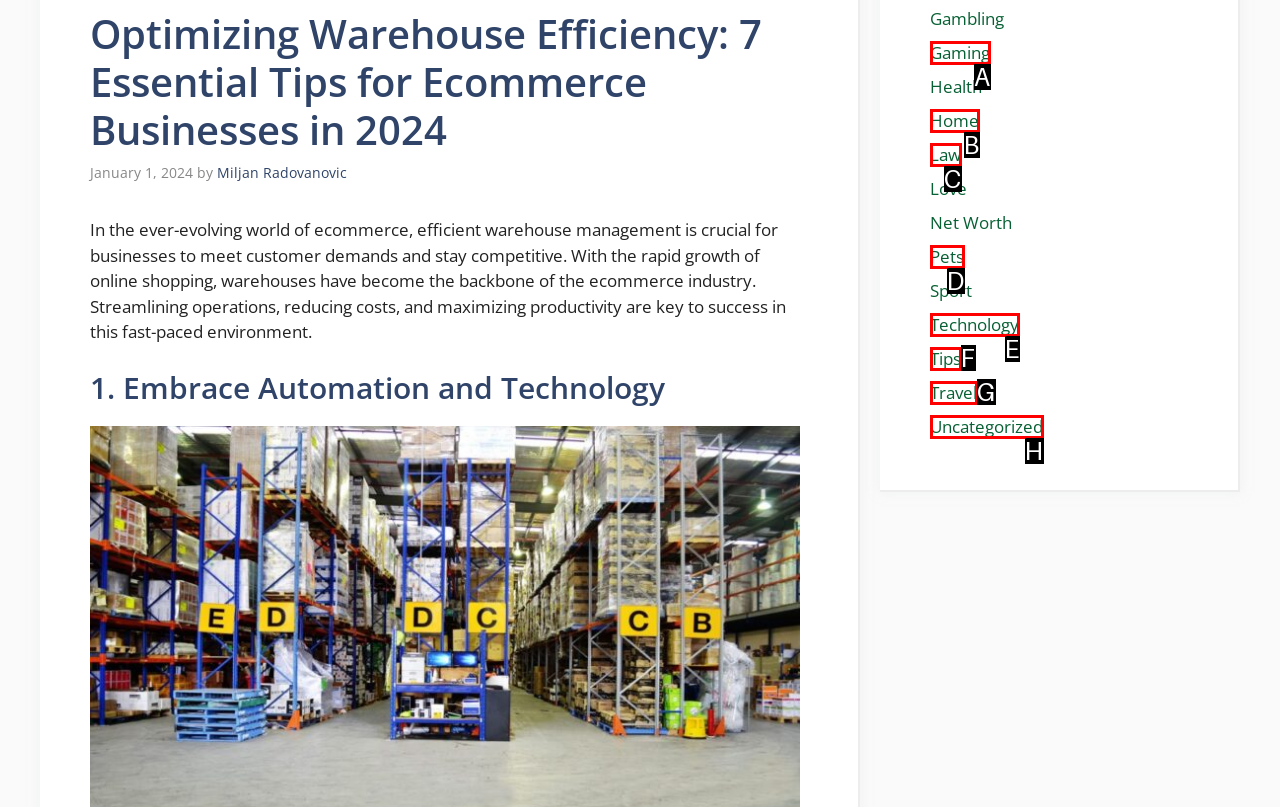Match the following description to the correct HTML element: Careers Indicate your choice by providing the letter.

None